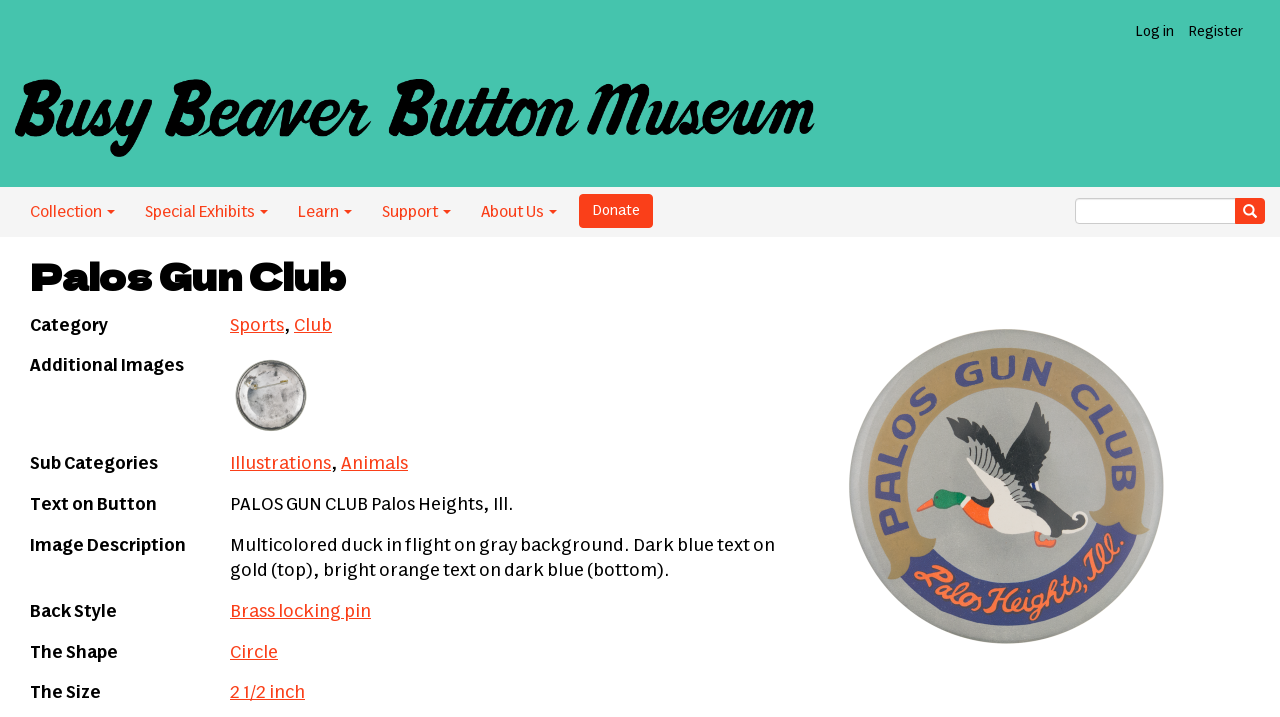Use a single word or phrase to answer the question:
What is the text on the button?

PALOS GUN CLUB Palos Heights, Ill.